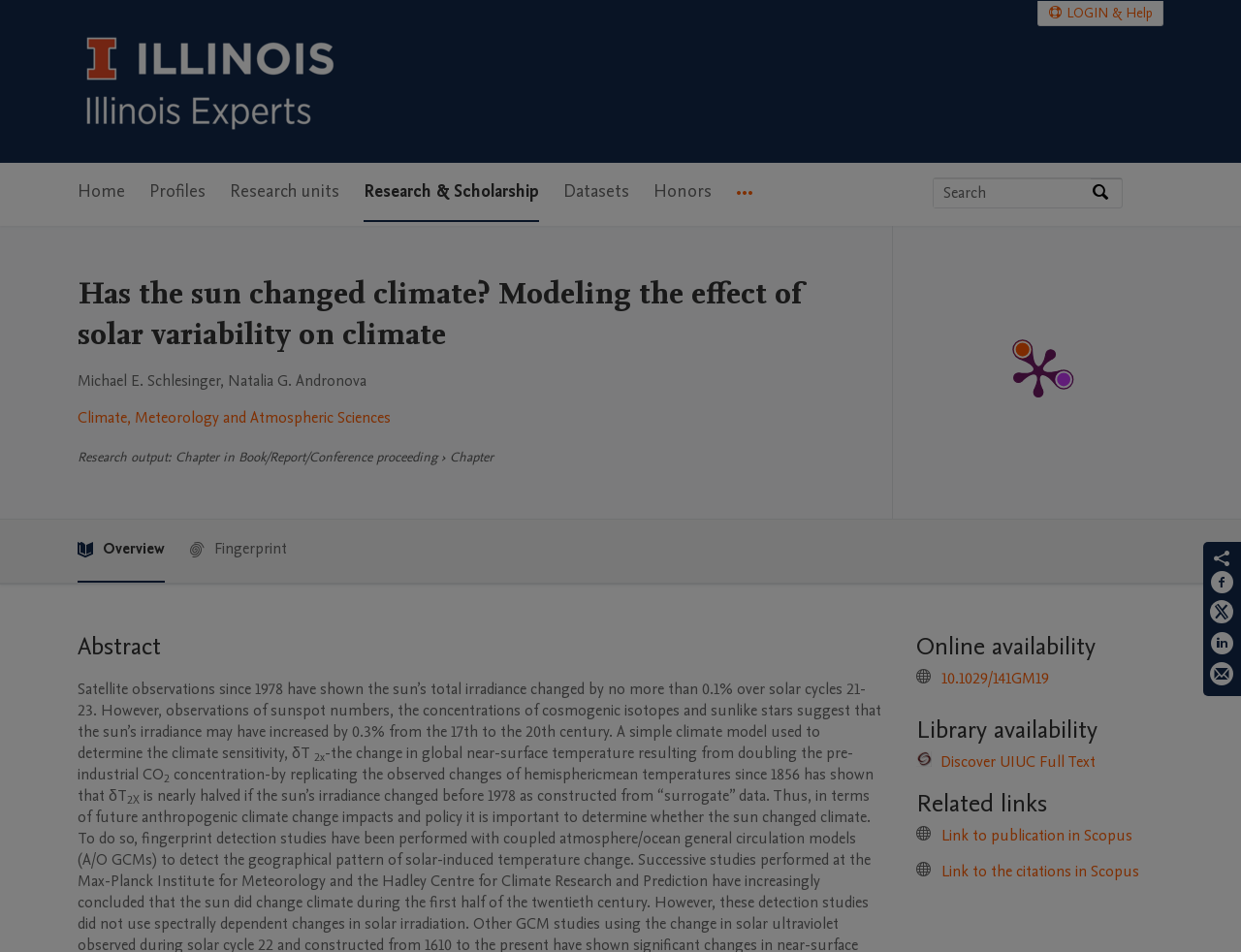What is the name of the university?
Using the picture, provide a one-word or short phrase answer.

University of Illinois Urbana-Champaign